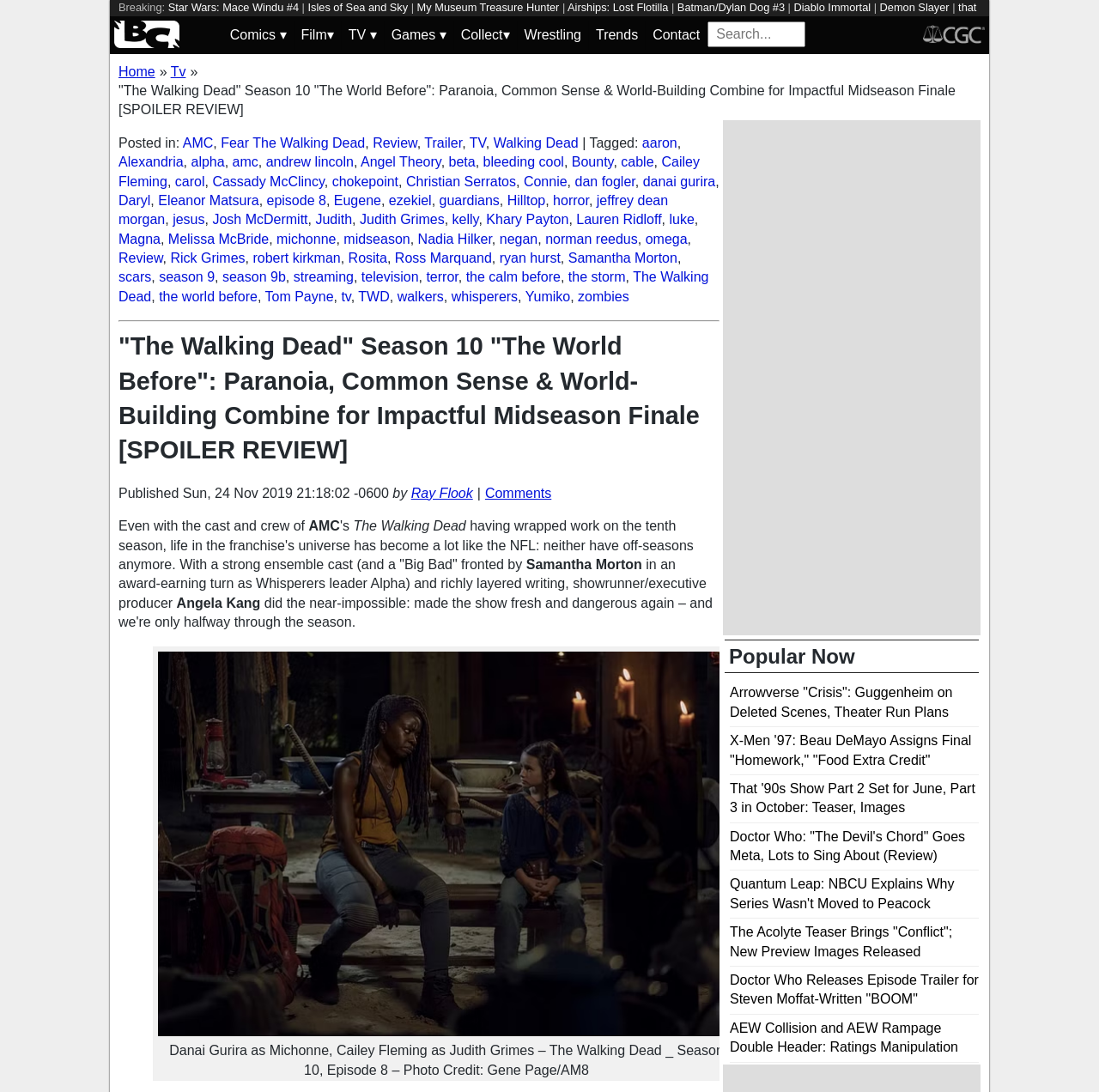Locate the bounding box coordinates of the clickable area needed to fulfill the instruction: "Search for something".

None